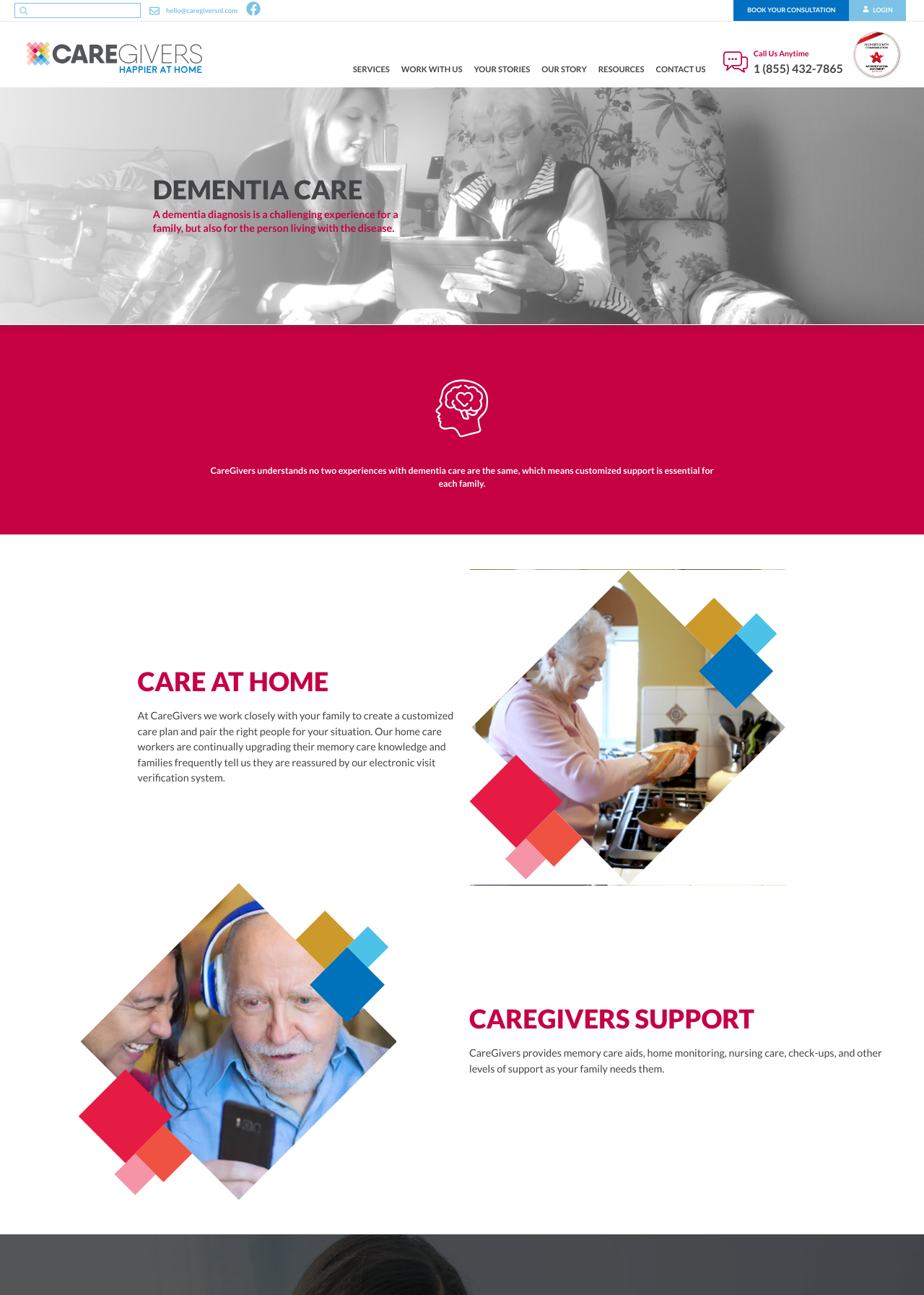Please identify the bounding box coordinates for the region that you need to click to follow this instruction: "Book a consultation".

[0.794, 0.0, 0.919, 0.016]